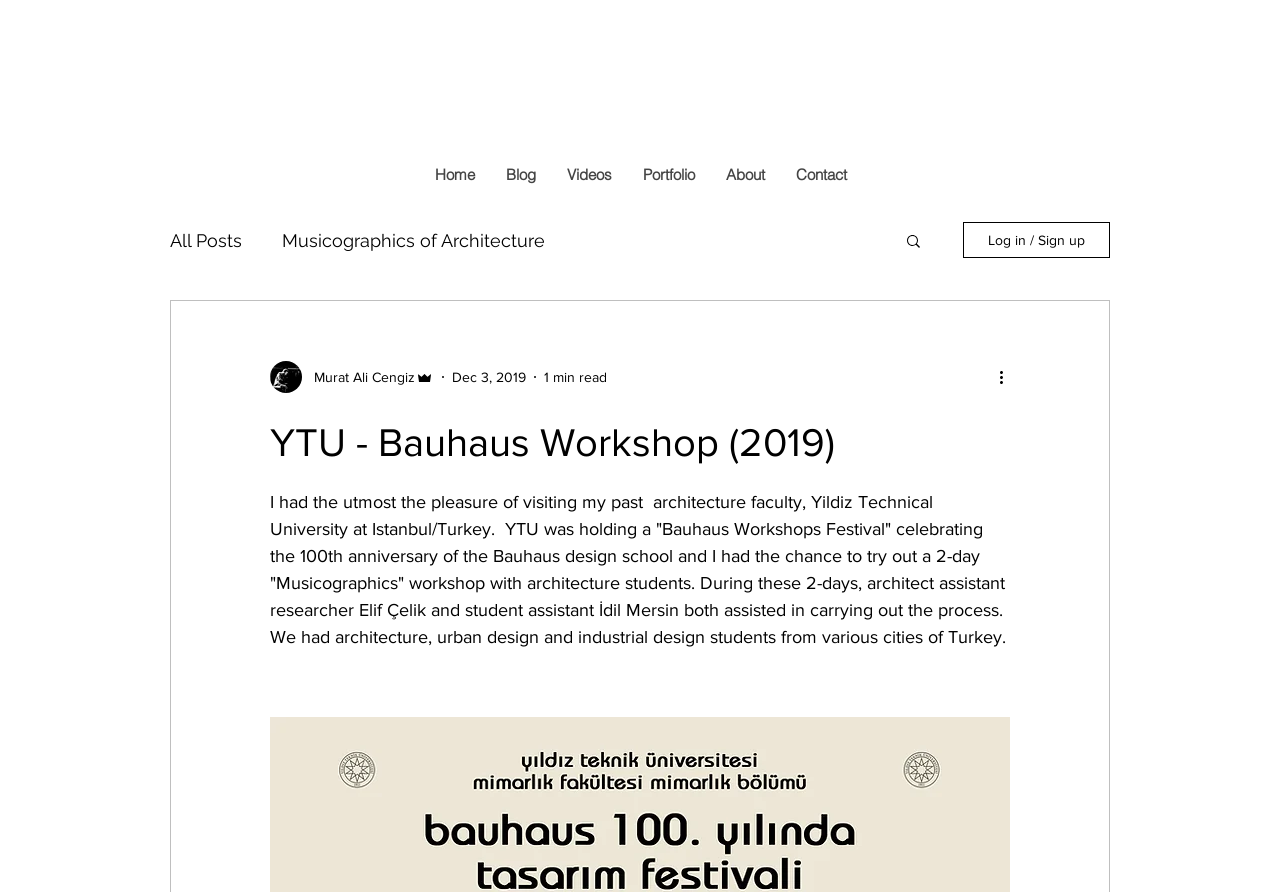Please find the bounding box coordinates of the element that needs to be clicked to perform the following instruction: "read all posts". The bounding box coordinates should be four float numbers between 0 and 1, represented as [left, top, right, bottom].

[0.133, 0.257, 0.189, 0.281]